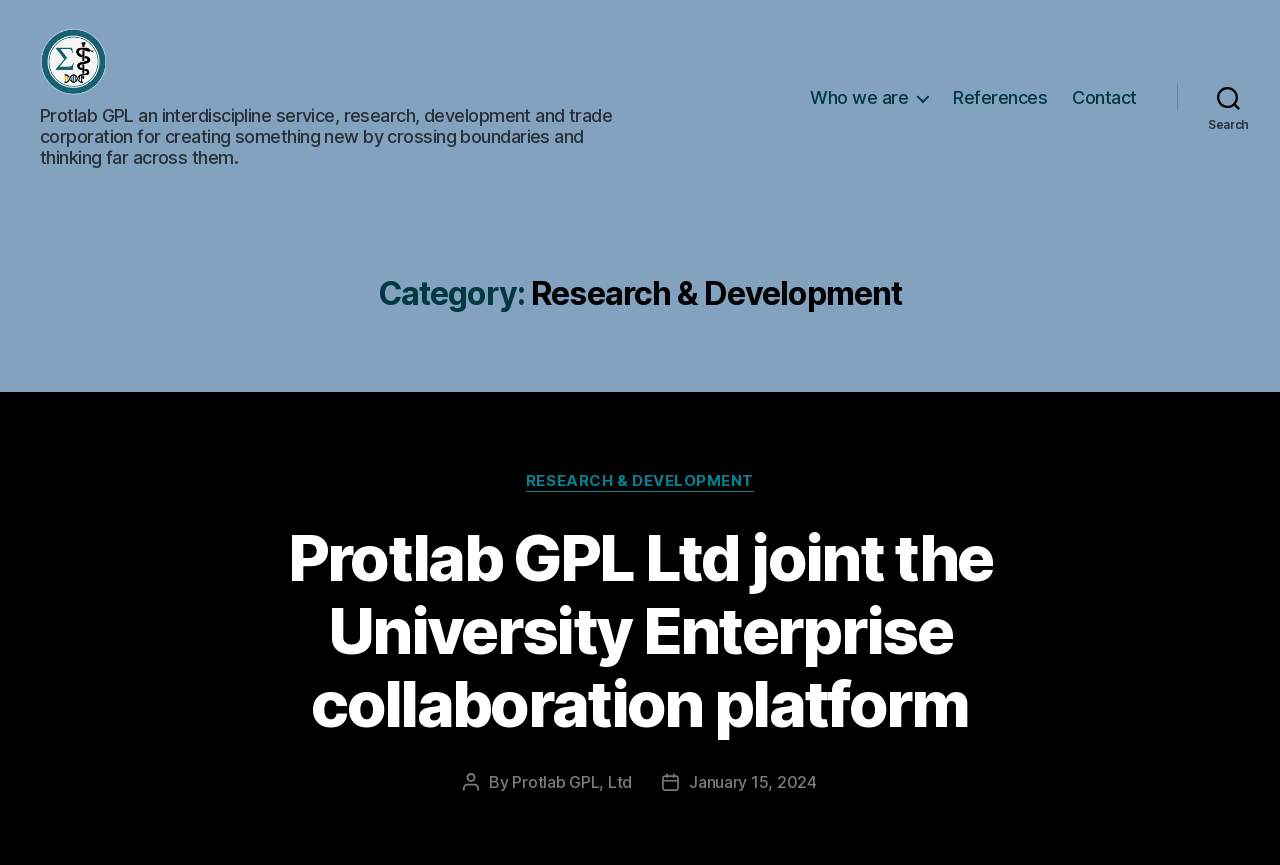Find the bounding box coordinates of the element's region that should be clicked in order to follow the given instruction: "read about research and development". The coordinates should consist of four float numbers between 0 and 1, i.e., [left, top, right, bottom].

[0.109, 0.346, 0.891, 0.388]